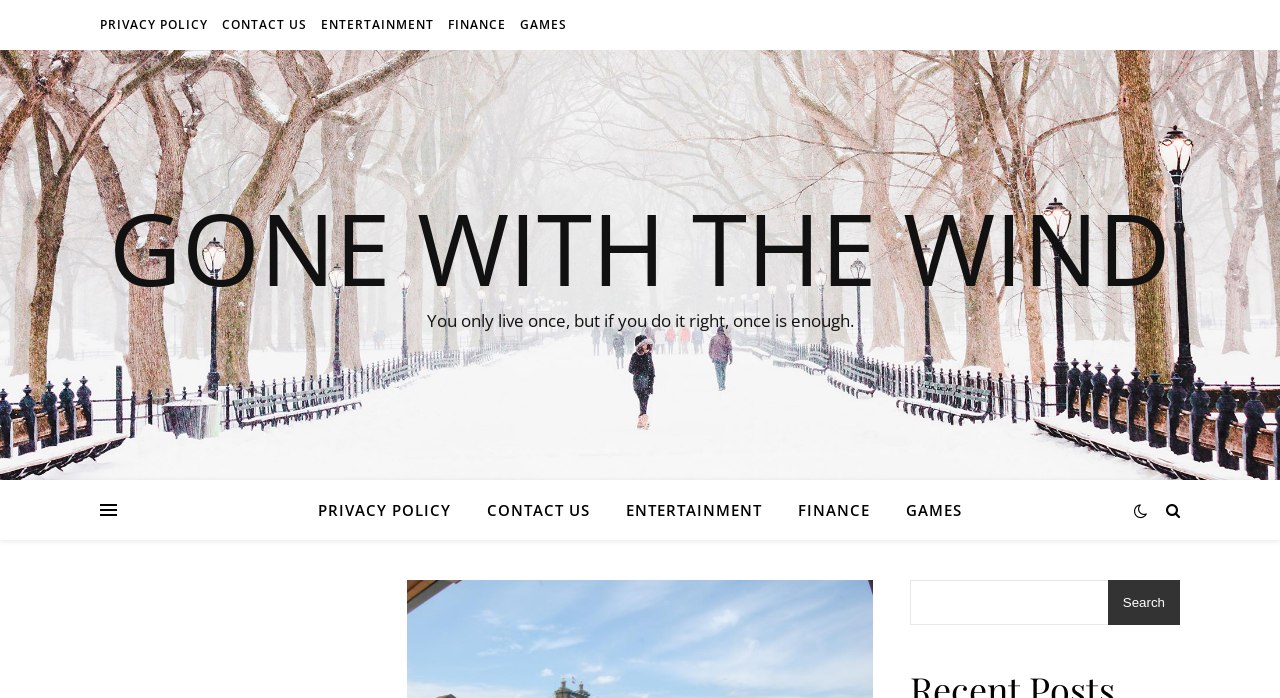What type of links are present at the top of the webpage?
From the screenshot, supply a one-word or short-phrase answer.

Navigation links